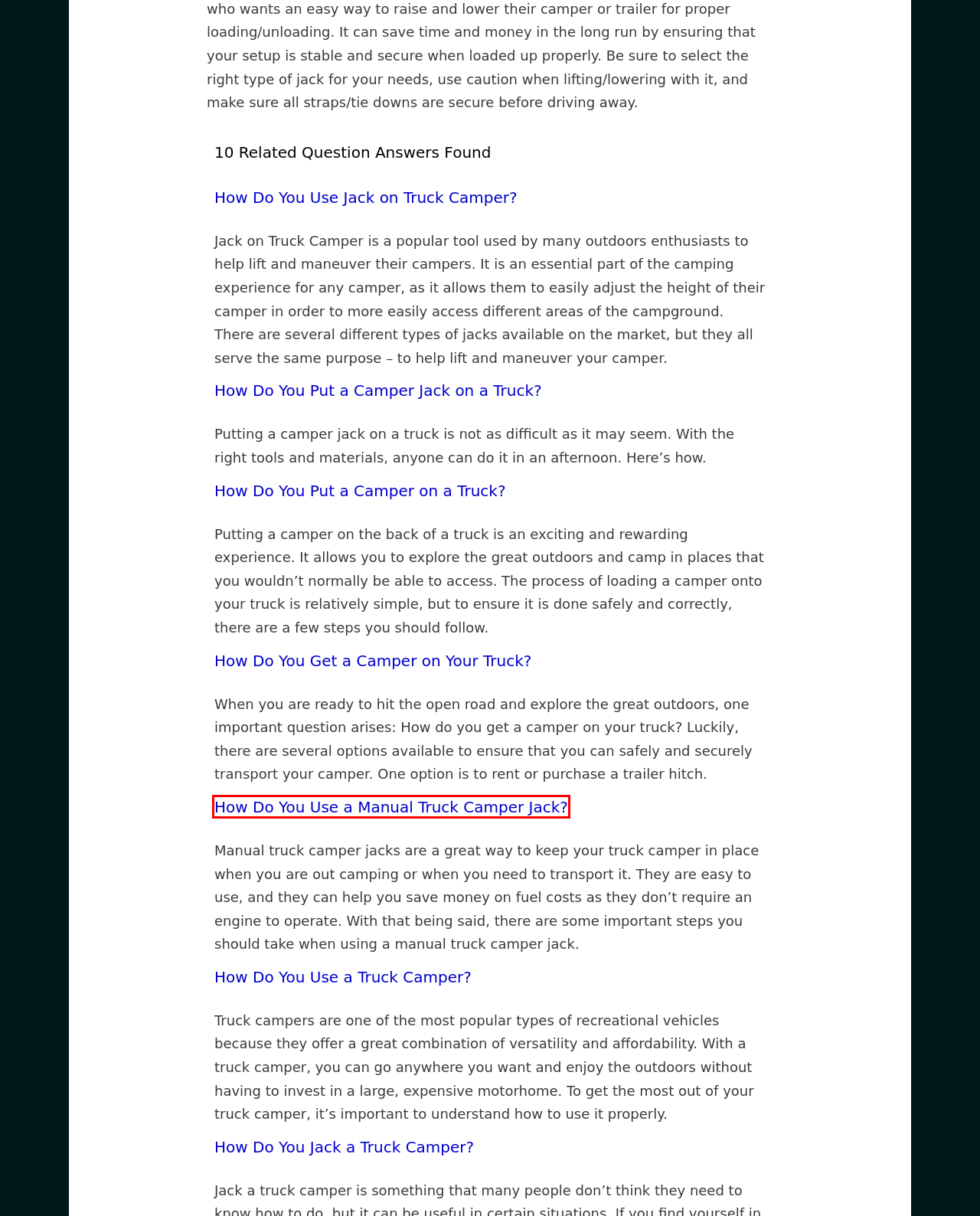Given a screenshot of a webpage with a red bounding box around a UI element, please identify the most appropriate webpage description that matches the new webpage after you click on the element. Here are the candidates:
A. How Do You Get a Camper on Your Truck? - RCTruckStop
B. How Do You Use a Manual Truck Camper Jack? - RCTruckStop
C. How Do You Put a Camper Jack on a Truck? - RCTruckStop
D. How Do You Use Jack on Truck Camper? - RCTruckStop
E. Can You Use a Truck Camper on Jacks? - RCTruckStop
F. How Do You Jack a Truck Camper? - RCTruckStop
G. How Do You Use a Truck Camper? - RCTruckStop
H. How Do You Put a Camper on a Truck? - RCTruckStop

B